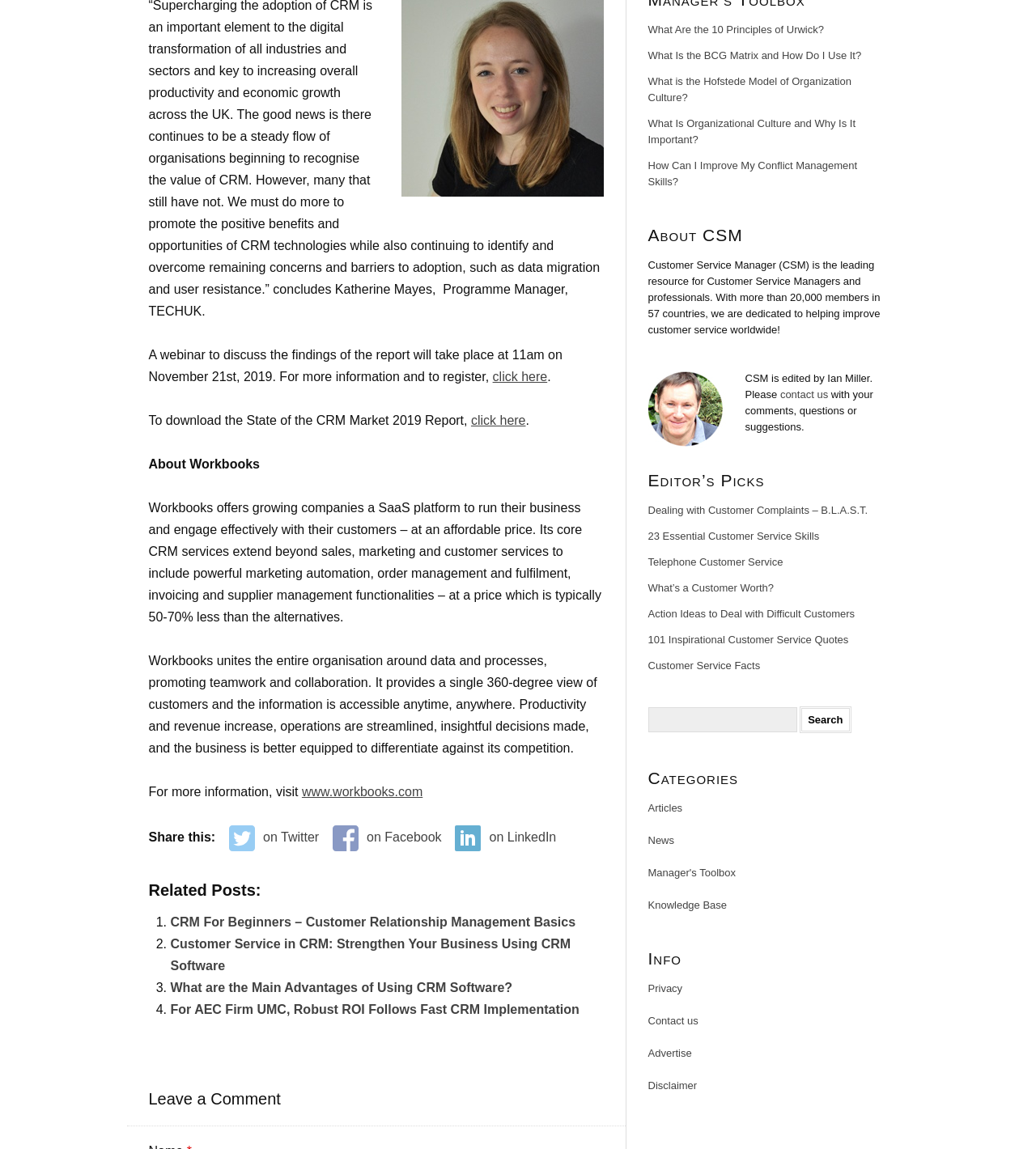What is the name of the editor of CSM?
Using the image as a reference, answer the question in detail.

The webpage mentions Ian Miller as the editor of CSM, with a photo of him and a link to contact him.